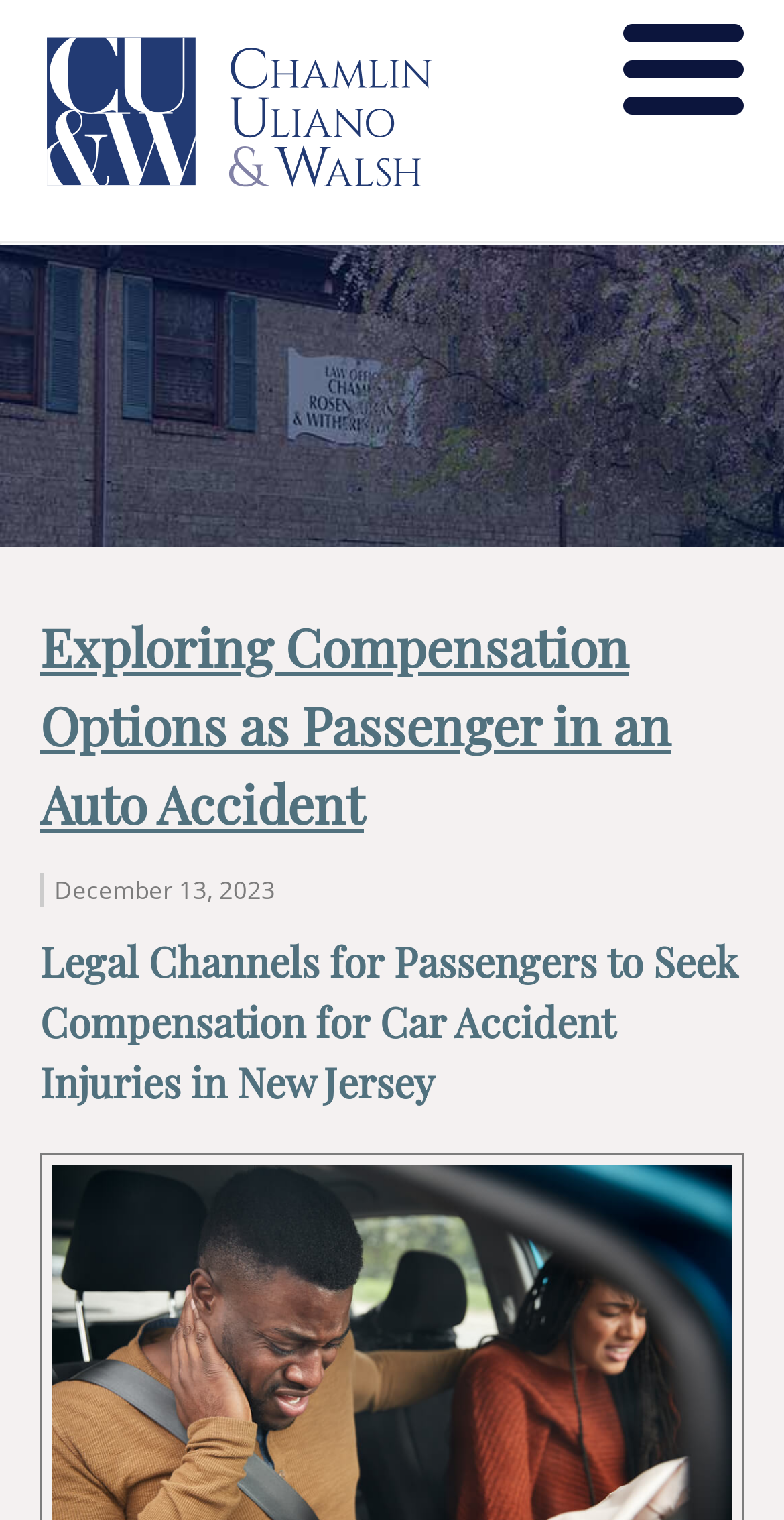What type of accident is the article about?
Refer to the screenshot and answer in one word or phrase.

Car accident